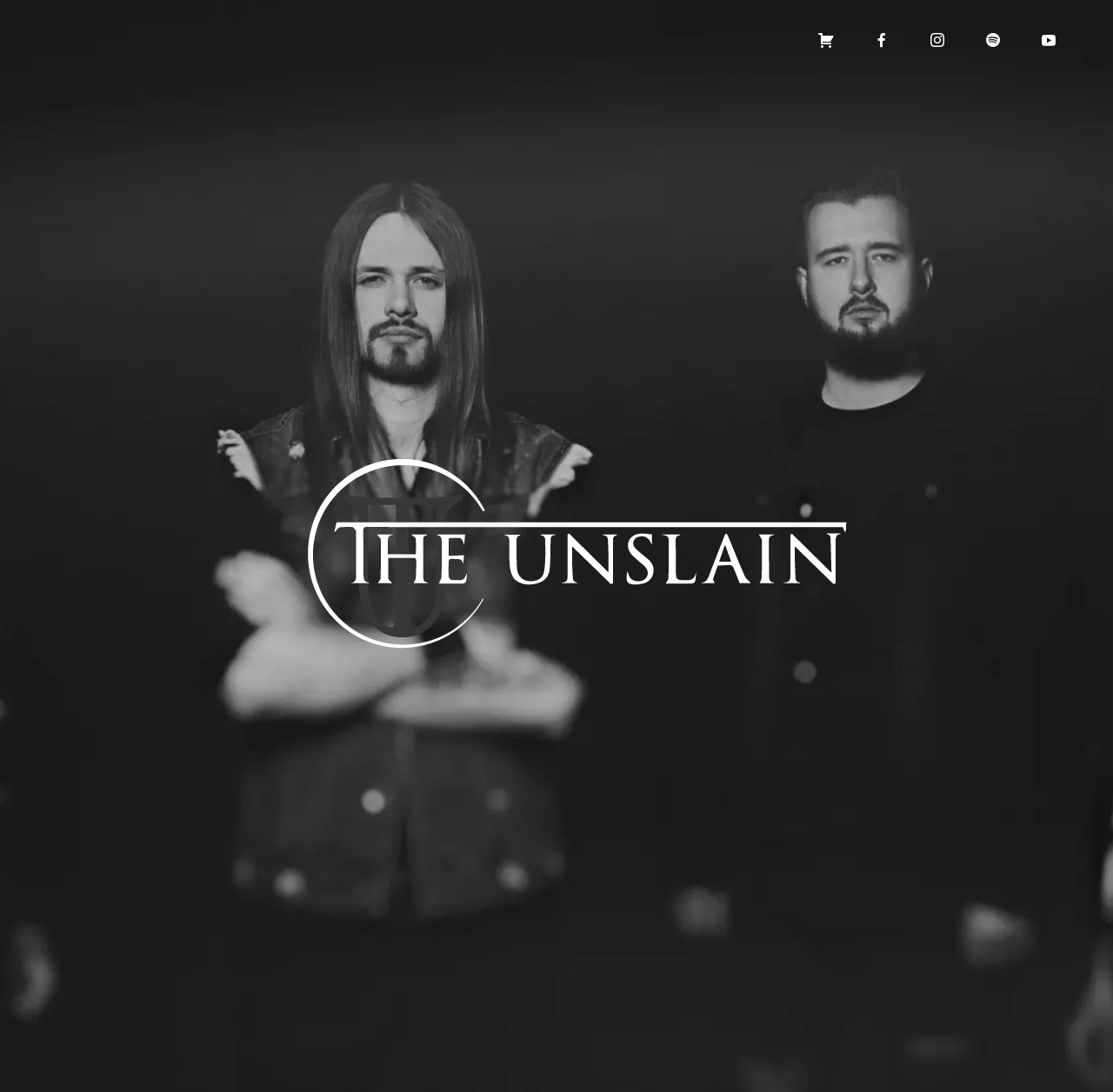What is the shape of the first navigation icon?
Please analyze the image and answer the question with as much detail as possible.

The first navigation icon is represented by the Unicode character '', which is a square shape, commonly used to represent a home or dashboard icon.